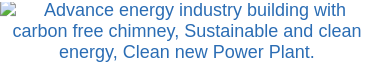Provide a brief response to the question below using a single word or phrase: 
What is the purpose of the facility?

Energy production